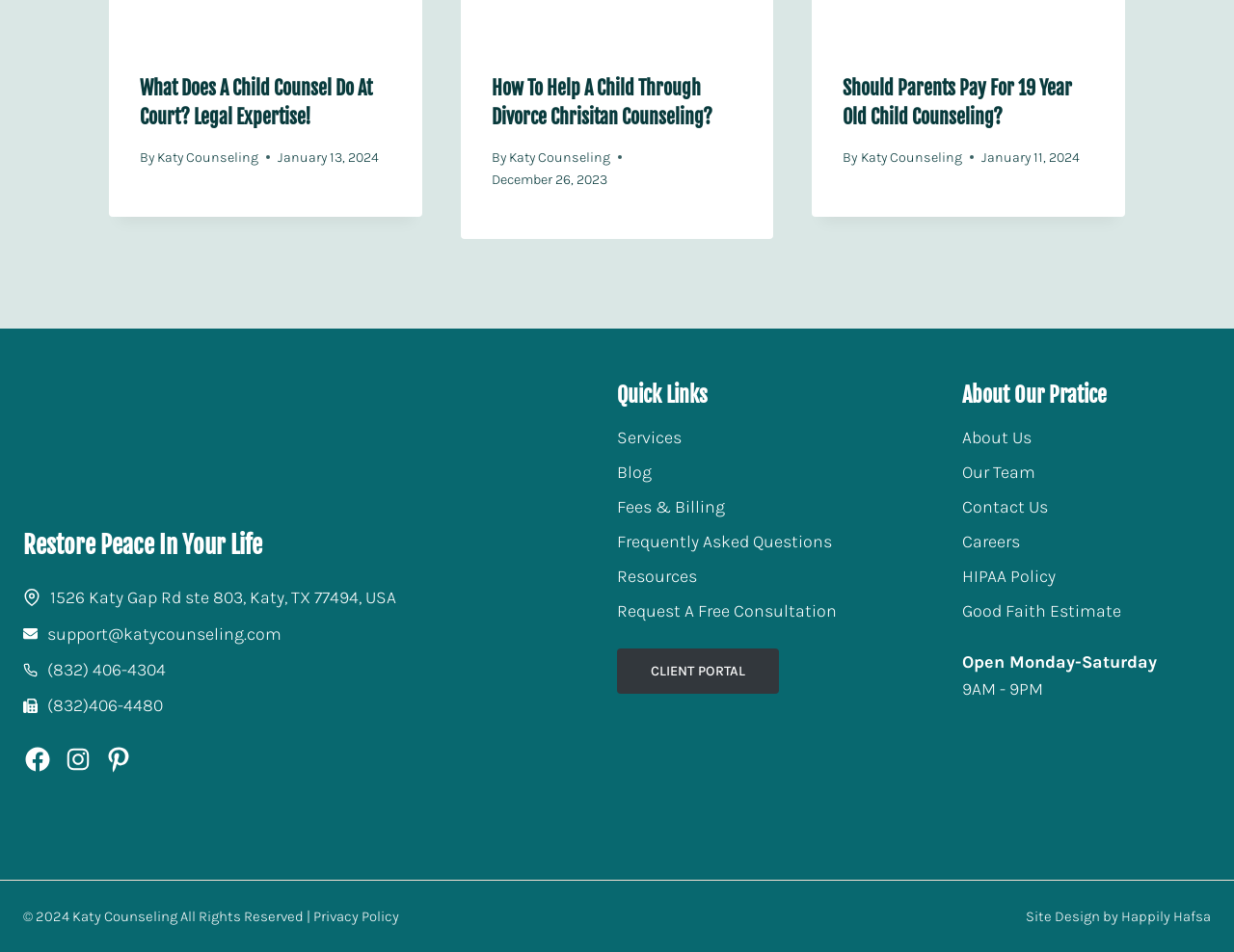Please specify the bounding box coordinates of the clickable region necessary for completing the following instruction: "Click the 'Facebook' link". The coordinates must consist of four float numbers between 0 and 1, i.e., [left, top, right, bottom].

[0.019, 0.782, 0.042, 0.812]